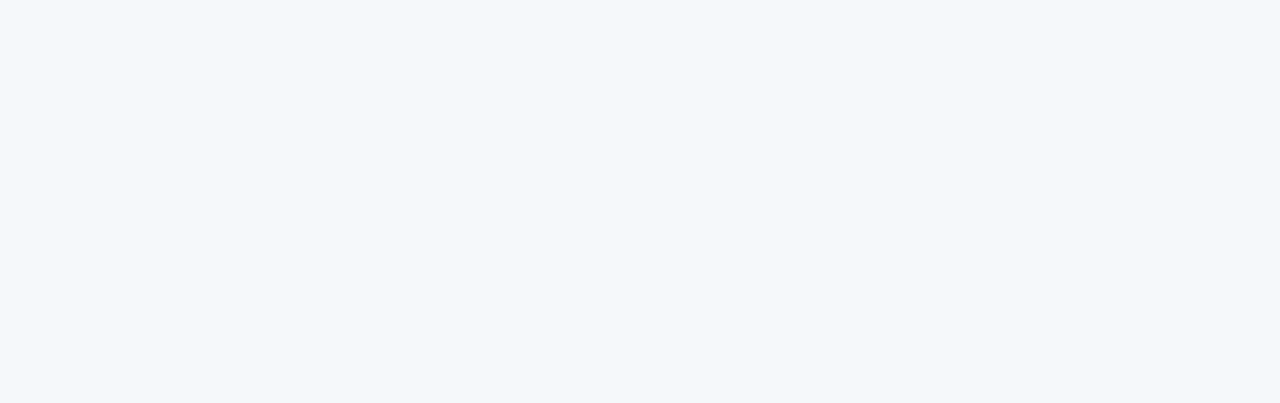What are the operating hours of Bidford Bright Stars?
Provide a detailed and well-explained answer to the question.

The operating hours can be found in the heading element that describes the opening hours of Bidford Bright Stars, which states 'Bidford Bright Stars is open from 7:30 hrs to 18:30 hrs Monday to Friday 51 weeks of the year, closing only for Bank Holidays and Christmas'.